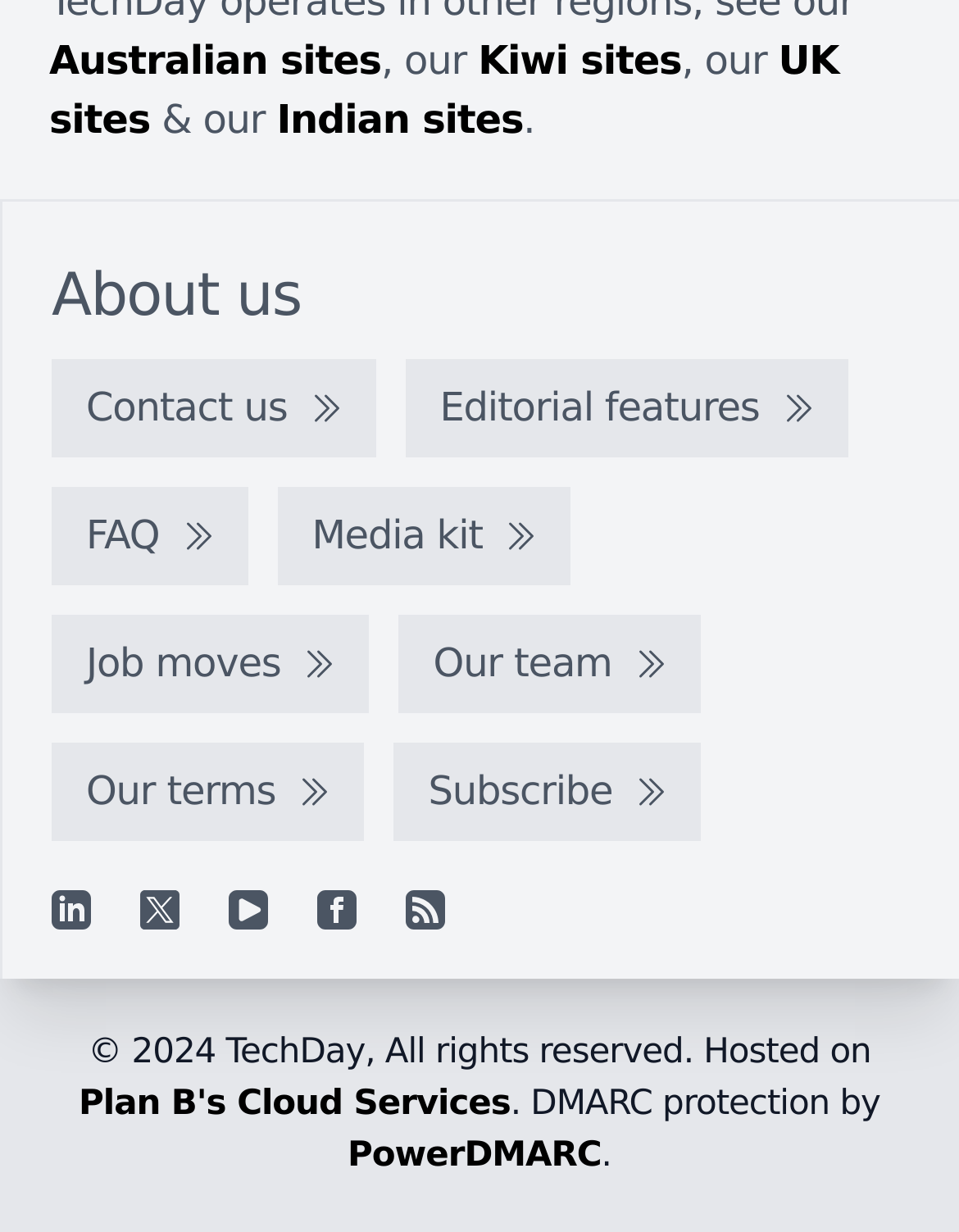Please locate the UI element described by "Plan B's Cloud Services" and provide its bounding box coordinates.

[0.082, 0.881, 0.532, 0.913]